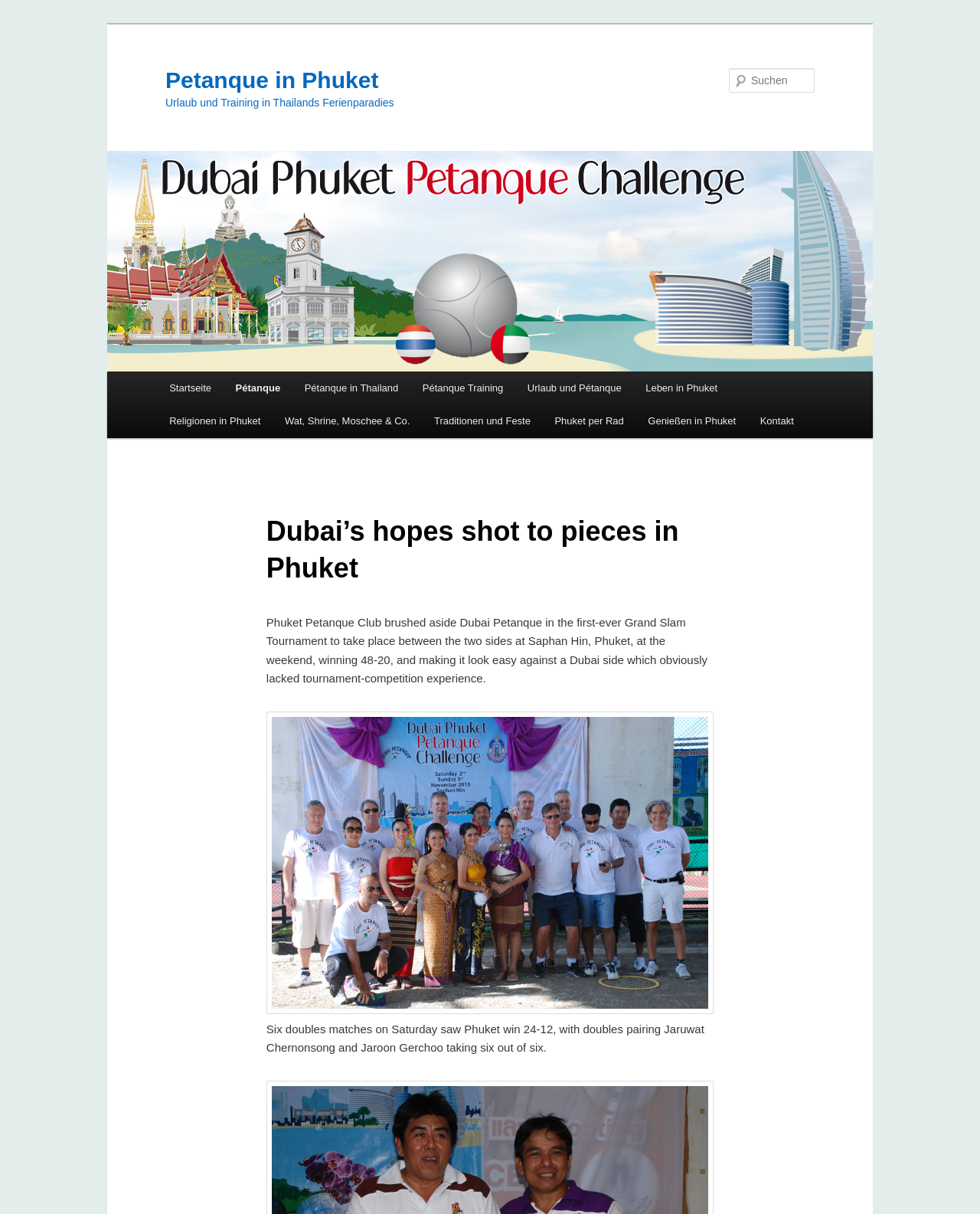Identify the bounding box coordinates of the clickable section necessary to follow the following instruction: "Learn about Pétanque Training". The coordinates should be presented as four float numbers from 0 to 1, i.e., [left, top, right, bottom].

[0.419, 0.306, 0.526, 0.333]